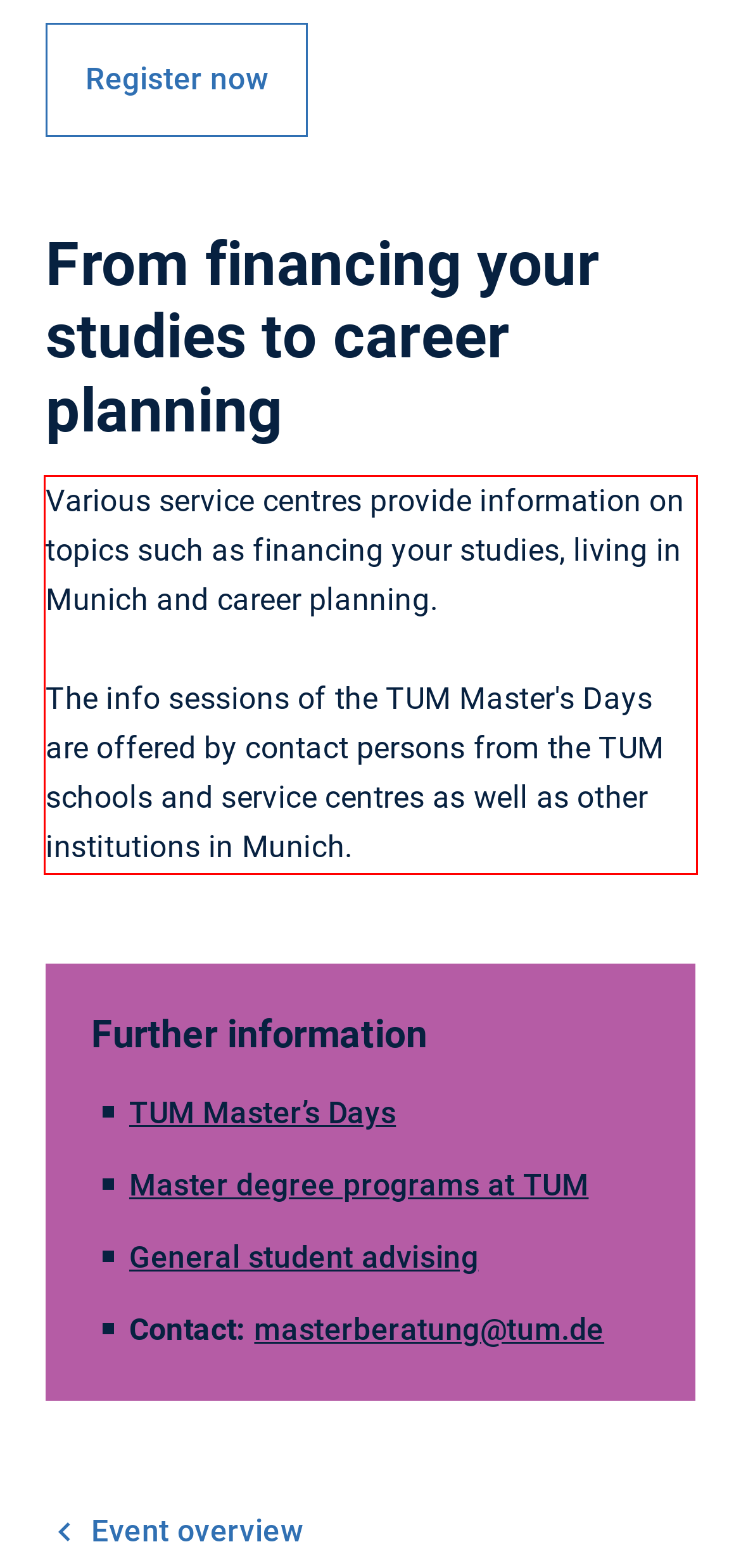Given a webpage screenshot, locate the red bounding box and extract the text content found inside it.

Various service centres provide information on topics such as financing your studies, living in Munich and career planning. The info sessions of the TUM Master's Days are offered by contact persons from the TUM schools and service centres as well as other institutions in Munich.